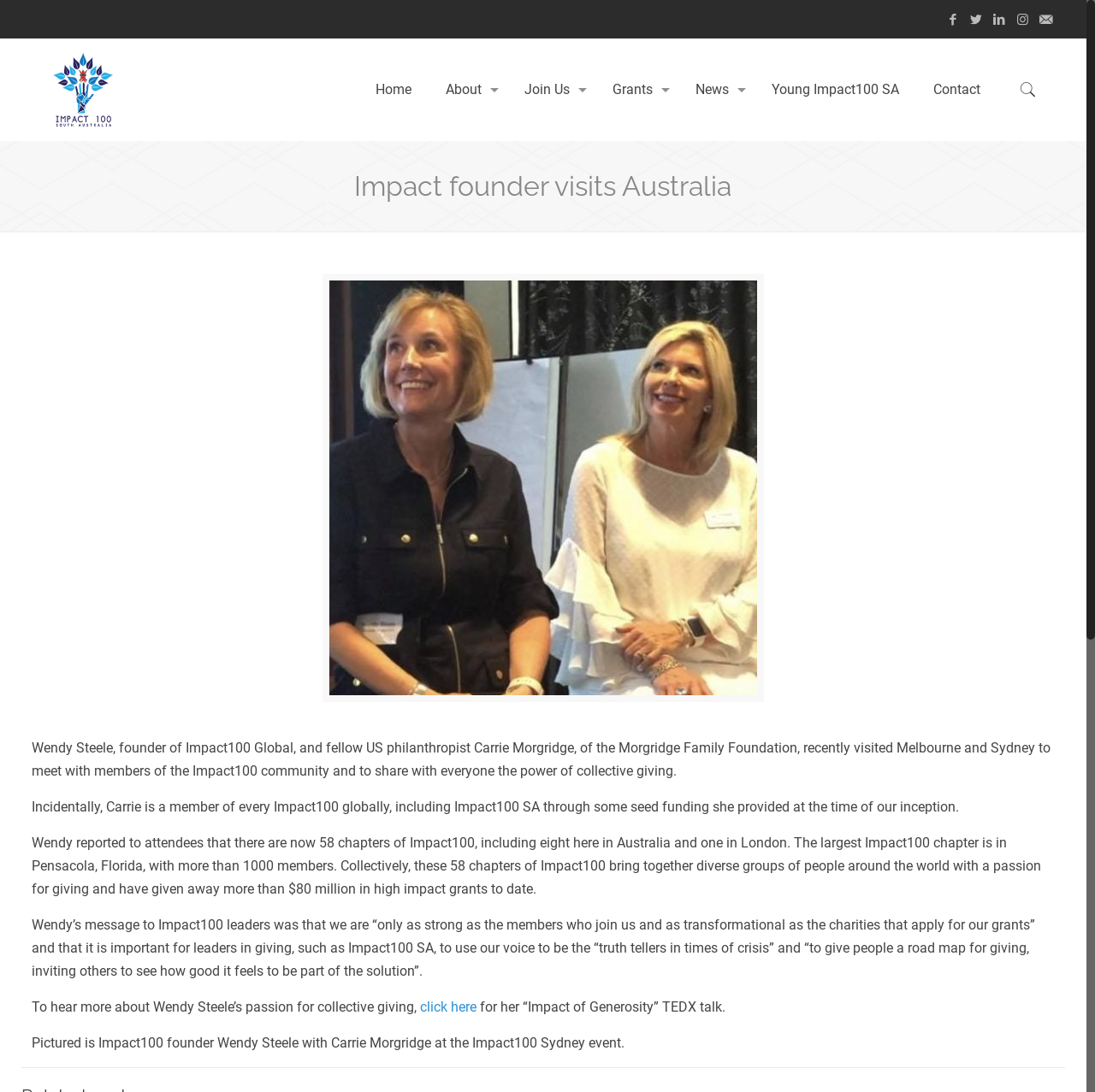Can you find the bounding box coordinates for the element that needs to be clicked to execute this instruction: "Check the News section"? The coordinates should be given as four float numbers between 0 and 1, i.e., [left, top, right, bottom].

[0.619, 0.035, 0.689, 0.129]